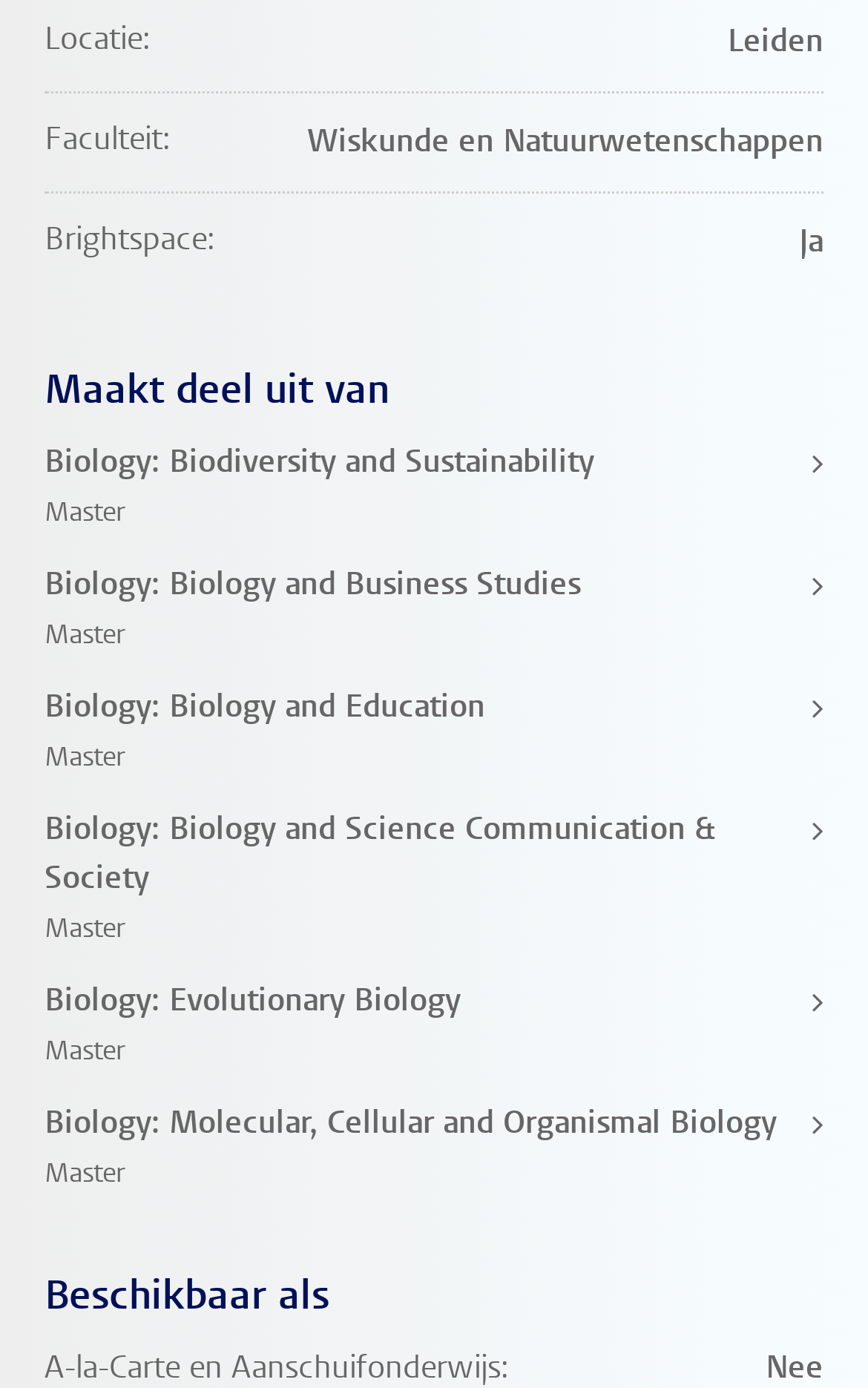What is the availability?
Please answer using one word or phrase, based on the screenshot.

Not specified